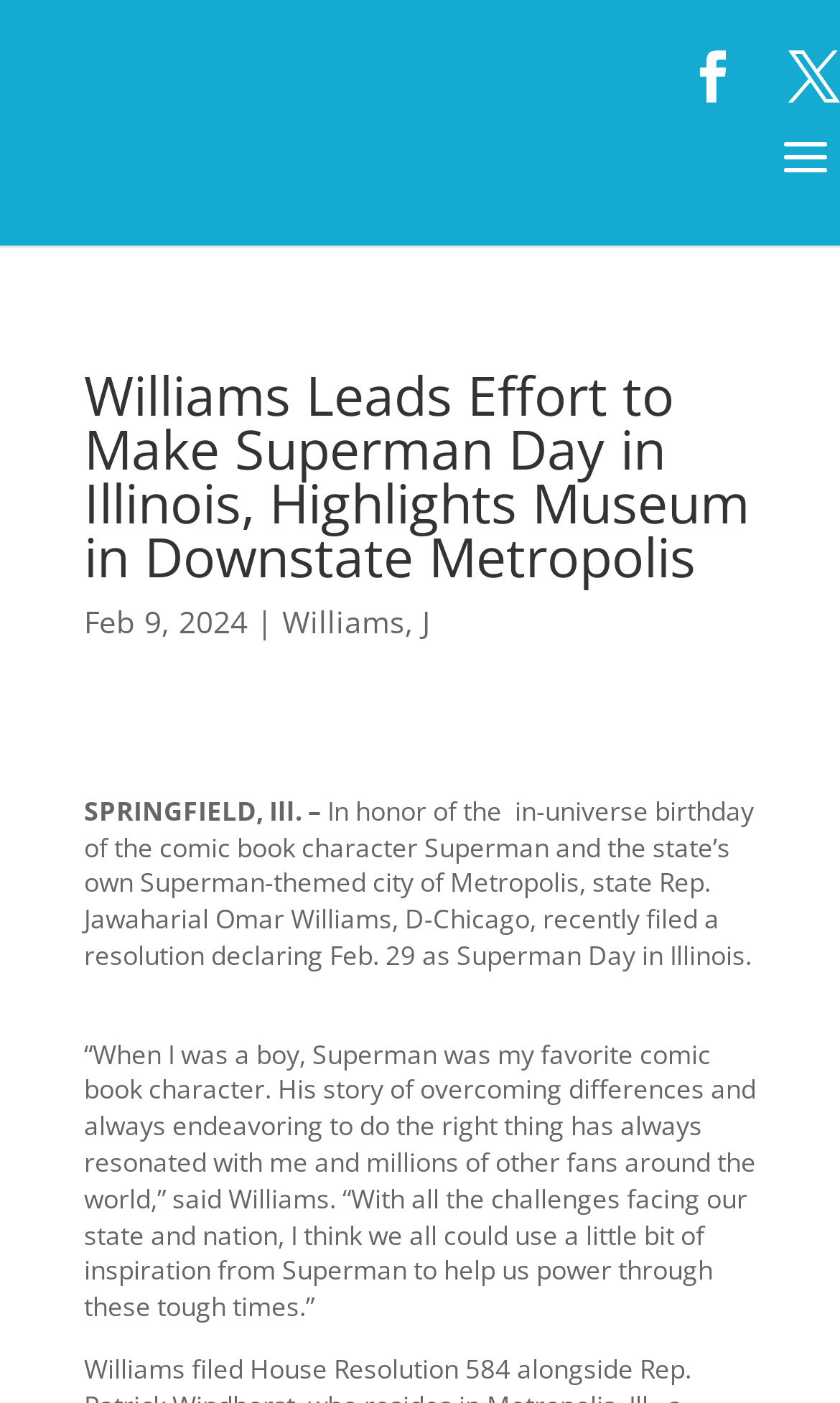Detail the various sections and features of the webpage.

The webpage appears to be a news article or press release about Illinois state Representative Jawaharial Omar Williams' effort to declare February 29 as Superman Day in Illinois. 

At the top of the page, there are two social media links, one on the left and one on the right, represented by icons. 

Below these icons, the title of the article "Williams Leads Effort to Make Superman Day in Illinois, Highlights Museum in Downstate Metropolis" is displayed prominently. 

Next to the title, there is a date "Feb 9, 2024" followed by a vertical line and the author's name "Williams, J". 

The main content of the article starts with a location "SPRINGFIELD, Ill. –" followed by a paragraph of text that explains the reason behind the resolution, which is to honor Superman's in-universe birthday and the state's own Superman-themed city of Metropolis. 

The article then quotes Representative Williams, who shares his personal connection to Superman and how the character's story inspires him and millions of others.